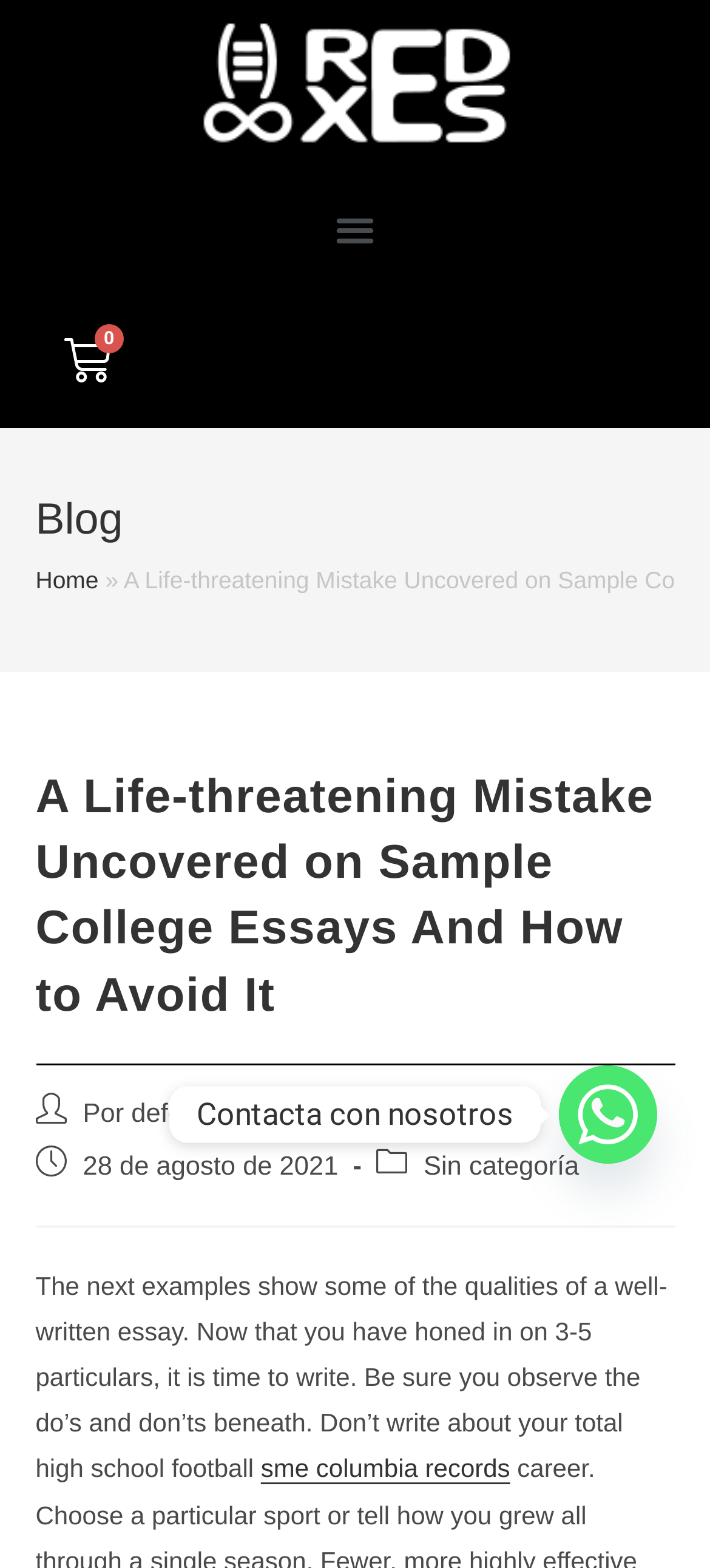What is the text of the first sentence of the article?
Based on the image, give a one-word or short phrase answer.

The next examples show some of the qualities of a well-written essay.